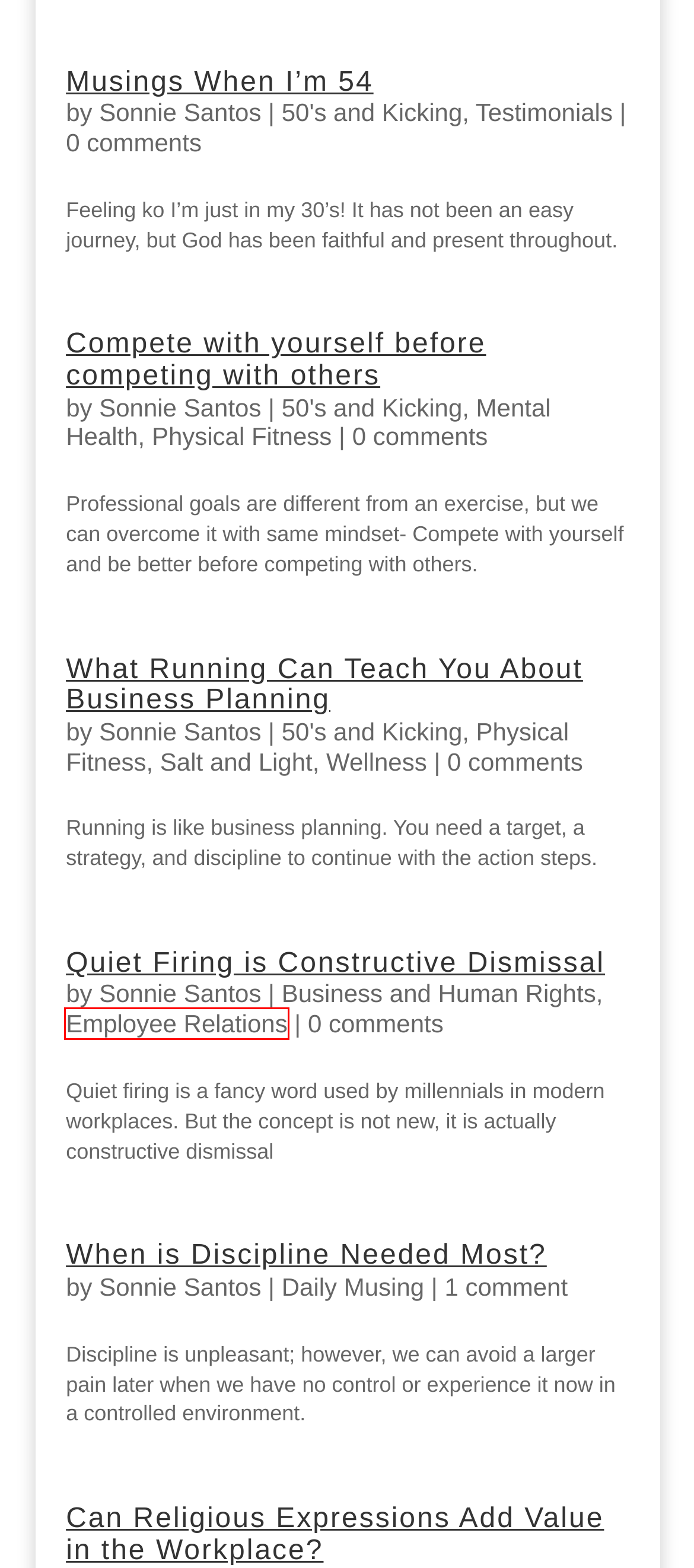Given a screenshot of a webpage with a red bounding box around an element, choose the most appropriate webpage description for the new page displayed after clicking the element within the bounding box. Here are the candidates:
A. Religious Expression In Philippine Offices | ASKSonnie.INFO
B. 'I Thank God' Musings Because I'm 54
C. Compete with yourself to achieve meaningful victories!
D. Salt and Light Archives | ASKSonnie.INFO
E. When is Discipline Value Adding?
F. Physical Fitness Archives | ASKSonnie.INFO
G. Employee Relations Archives | ASKSonnie.INFO
H. Running and Business Planning: What They Have in Common

G